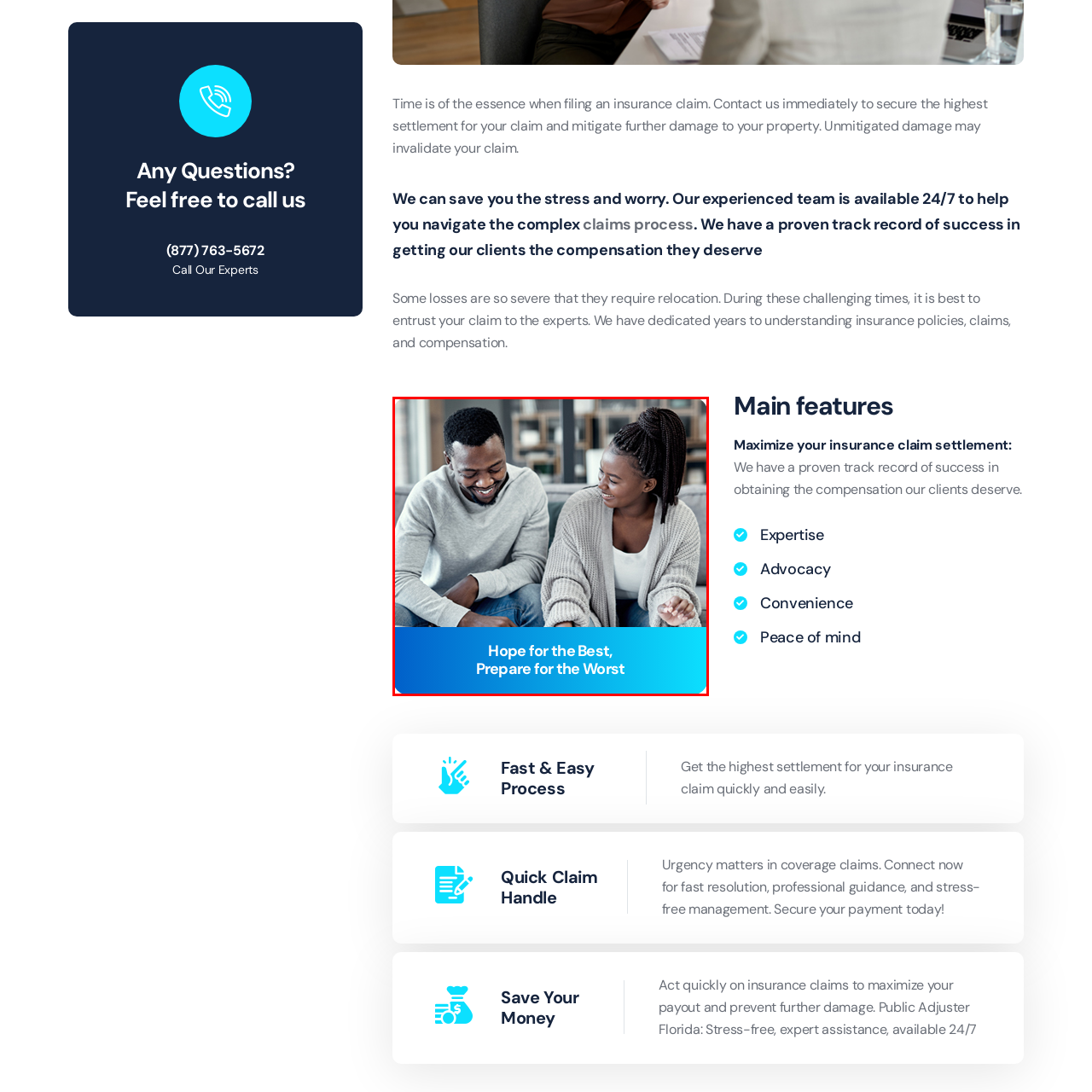Observe the image within the red outline and respond to the ensuing question with a detailed explanation based on the visual aspects of the image: 
What is the message conveyed by the gradient banner?

The phrase 'Hope for the Best, Prepare for the Worst' on the gradient banner conveys a message of balancing optimism with the importance of being prepared for any outcome, reflecting a pragmatic approach to life's uncertainties.